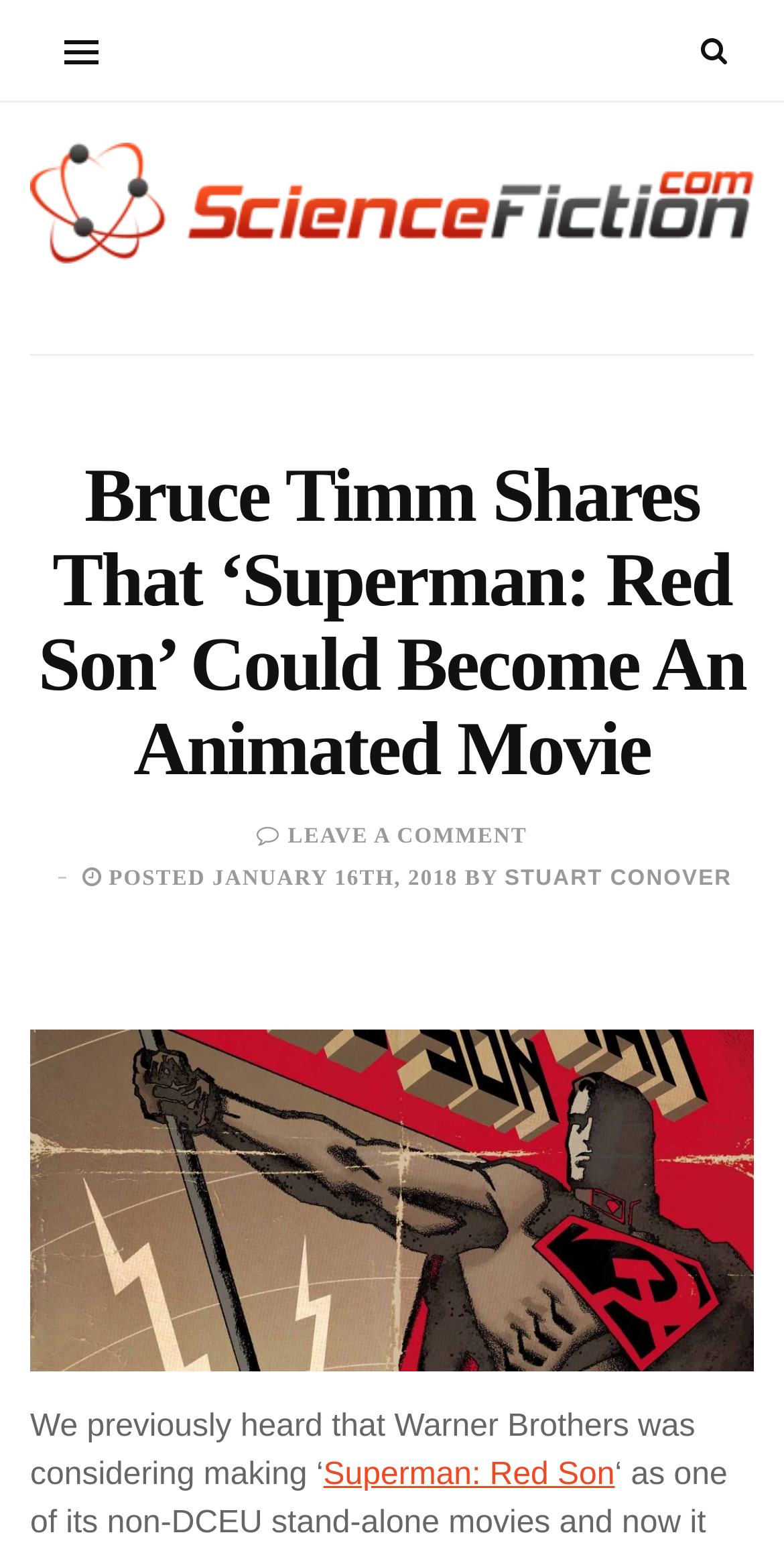Identify the bounding box for the described UI element: "Stuart Conover".

[0.644, 0.56, 0.934, 0.576]